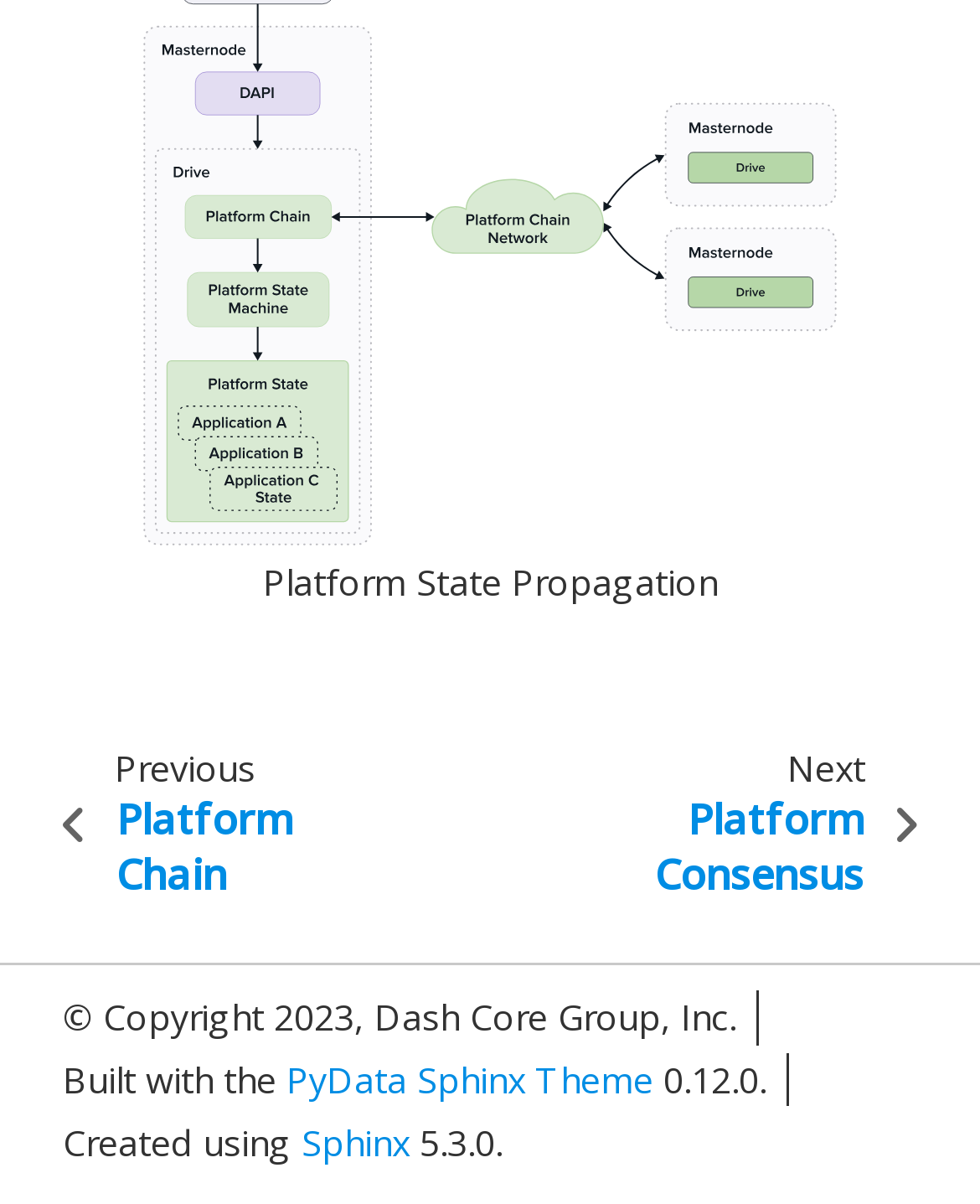Refer to the screenshot and answer the following question in detail:
What is the copyright year?

I found the copyright year by looking at the StaticText element with the text '© Copyright 2023, Dash Core Group, Inc.' which is located at the bottom of the page.